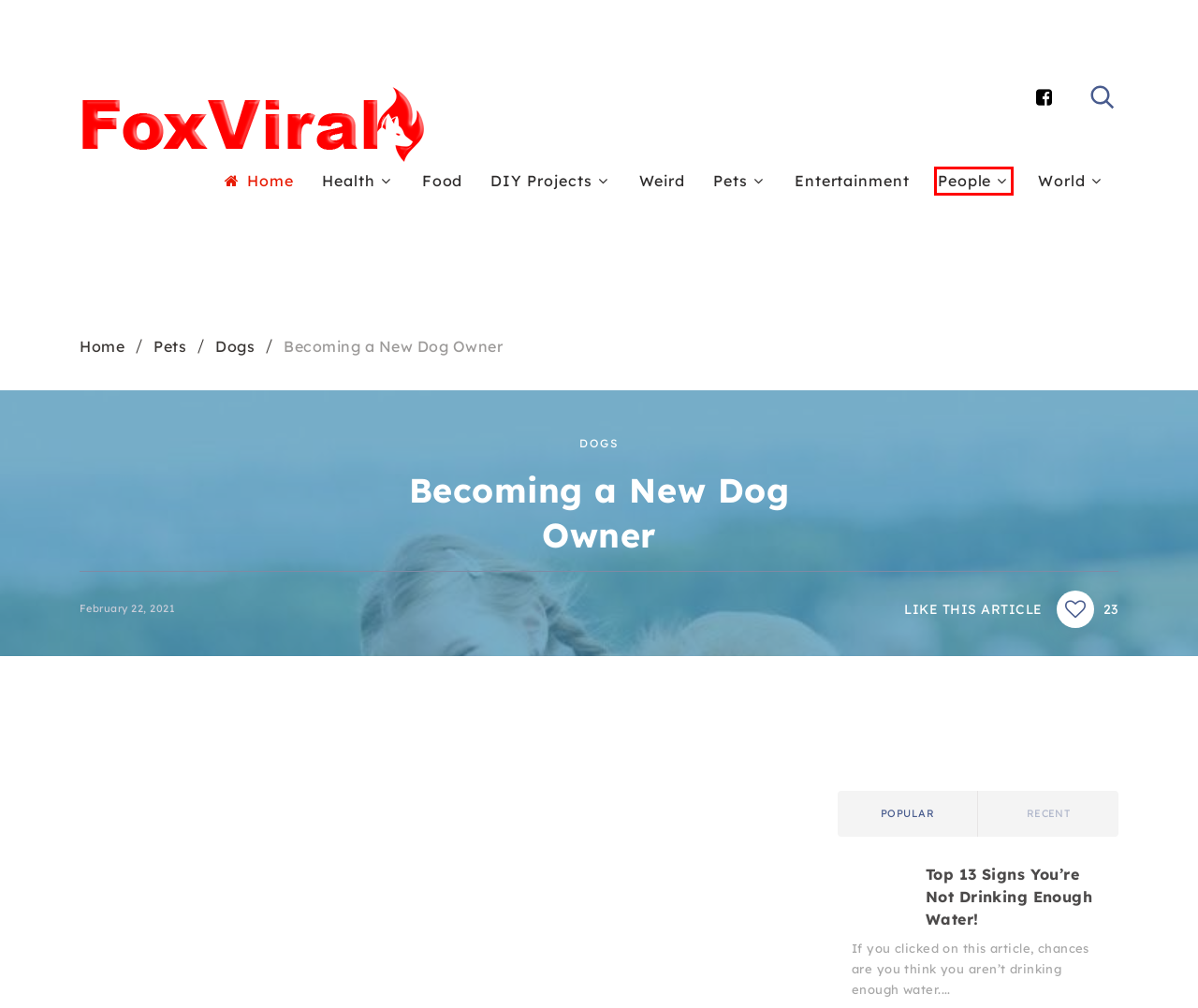You have a screenshot of a webpage with a red bounding box around an element. Identify the webpage description that best fits the new page that appears after clicking the selected element in the red bounding box. Here are the candidates:
A. Pets Archives - FoxViral
B. Entertainment Archives - FoxViral
C. 10 Things Sons Wish Their Mothers Knew - FoxViral
D. Allergy Archives - FoxViral
E. Weird Archives - FoxViral
F. FoxViral - All The Latest Top Trending Viral News and Most Trending Topics
G. Food Archives - FoxViral
H. Dogs Archives - FoxViral

B